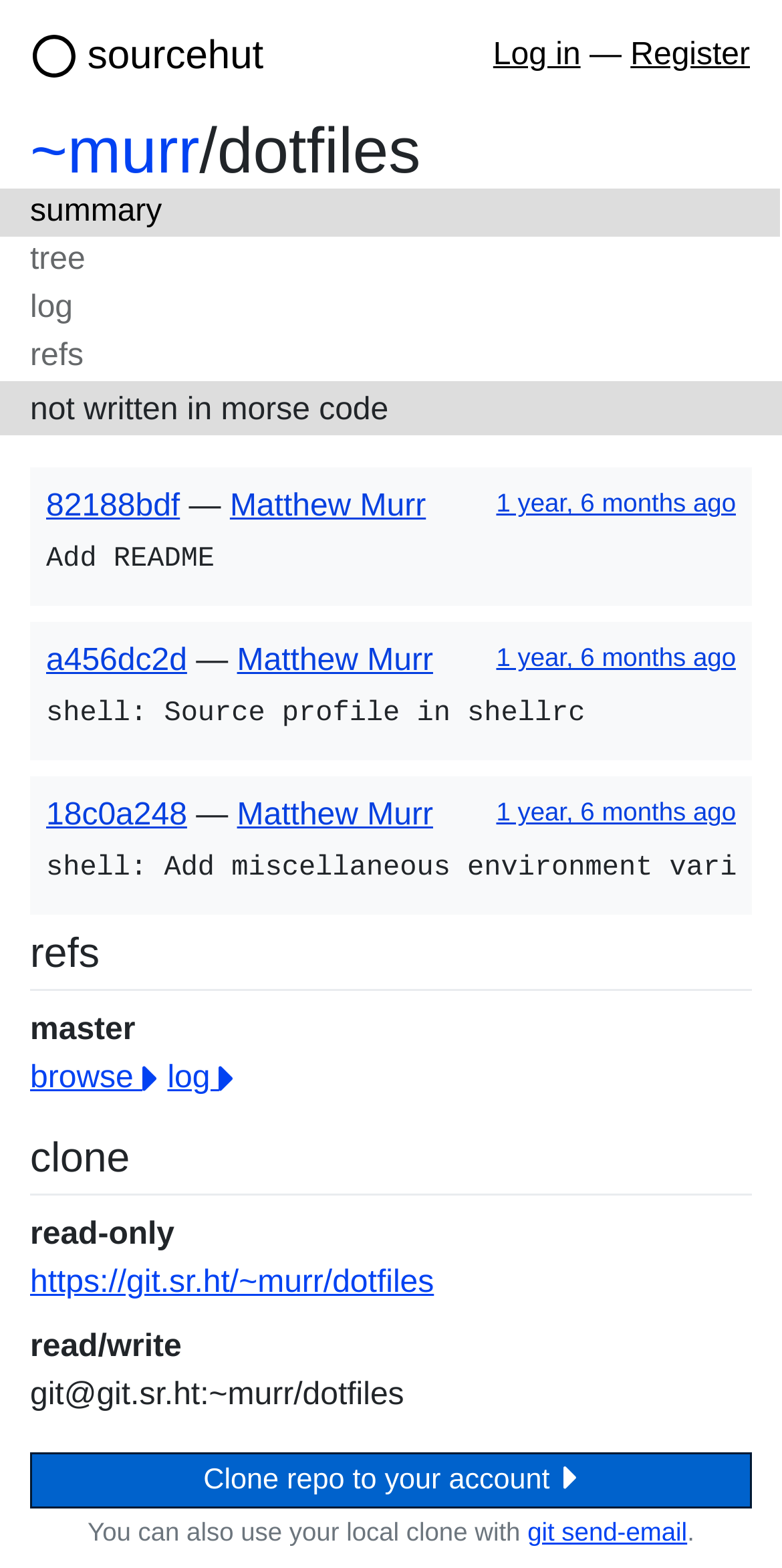Identify the bounding box coordinates for the region of the element that should be clicked to carry out the instruction: "Open the menu". The bounding box coordinates should be four float numbers between 0 and 1, i.e., [left, top, right, bottom].

None